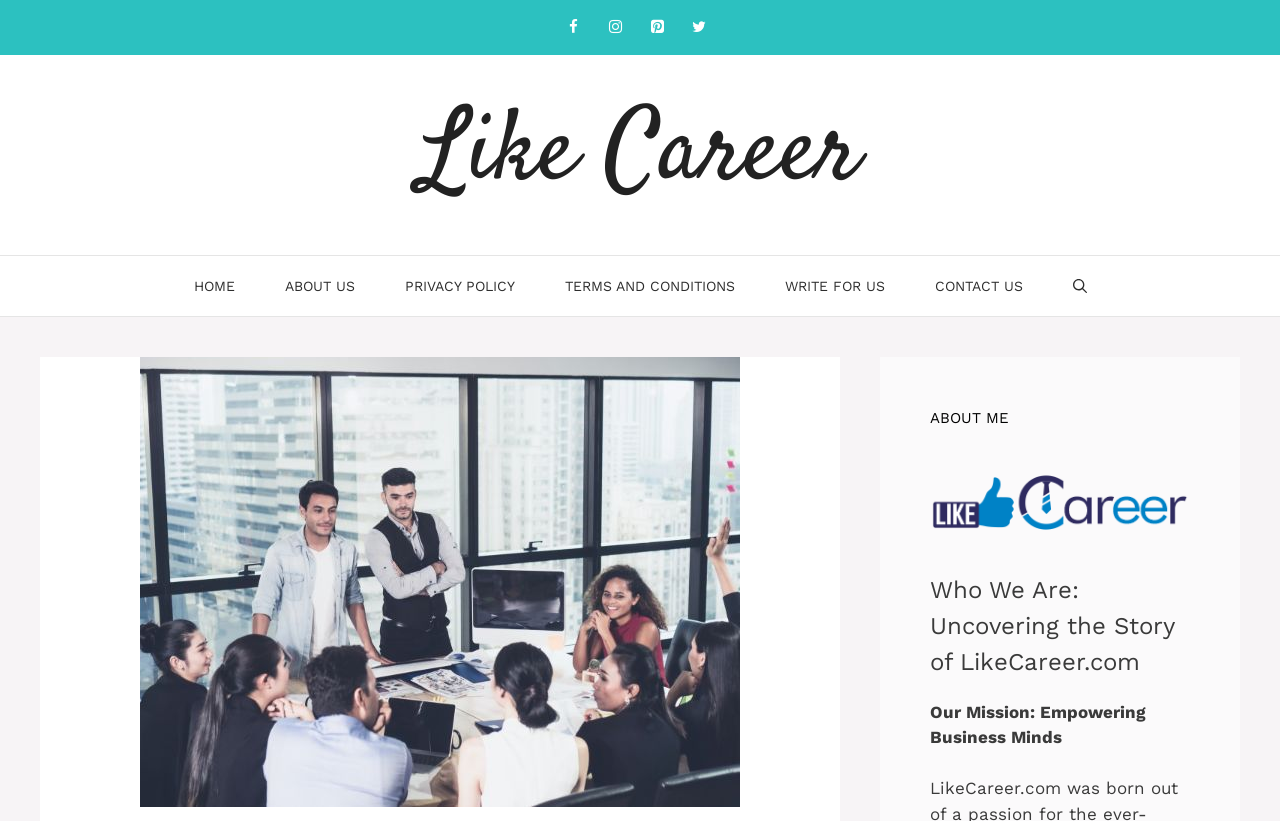Please provide the bounding box coordinates for the element that needs to be clicked to perform the following instruction: "Read ABOUT US". The coordinates should be given as four float numbers between 0 and 1, i.e., [left, top, right, bottom].

[0.203, 0.312, 0.296, 0.385]